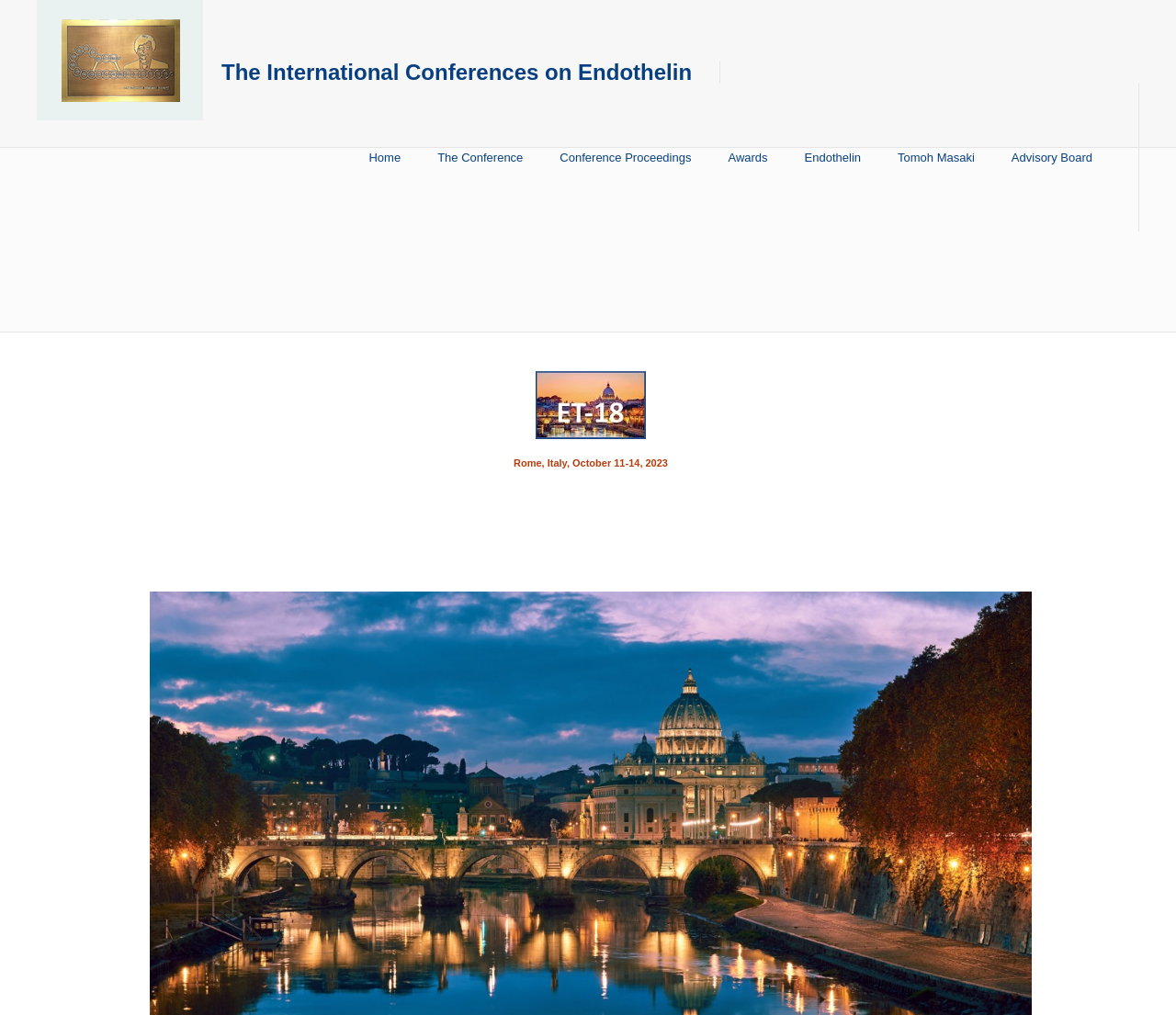Please identify the coordinates of the bounding box for the clickable region that will accomplish this instruction: "explore endothelin".

[0.676, 0.142, 0.74, 0.168]